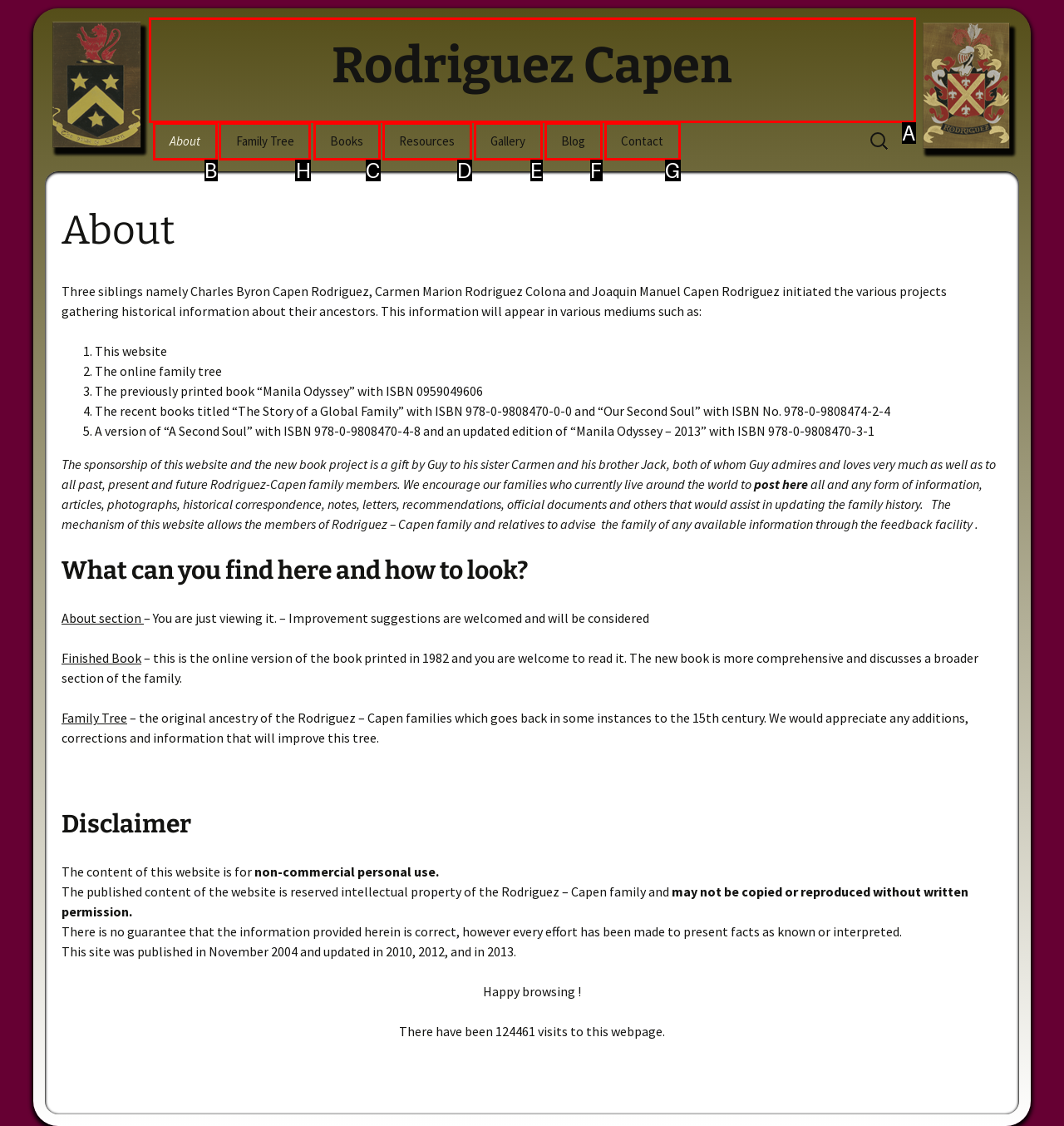Tell me the letter of the UI element to click in order to accomplish the following task: Go to the 'Family Tree' page
Answer with the letter of the chosen option from the given choices directly.

H